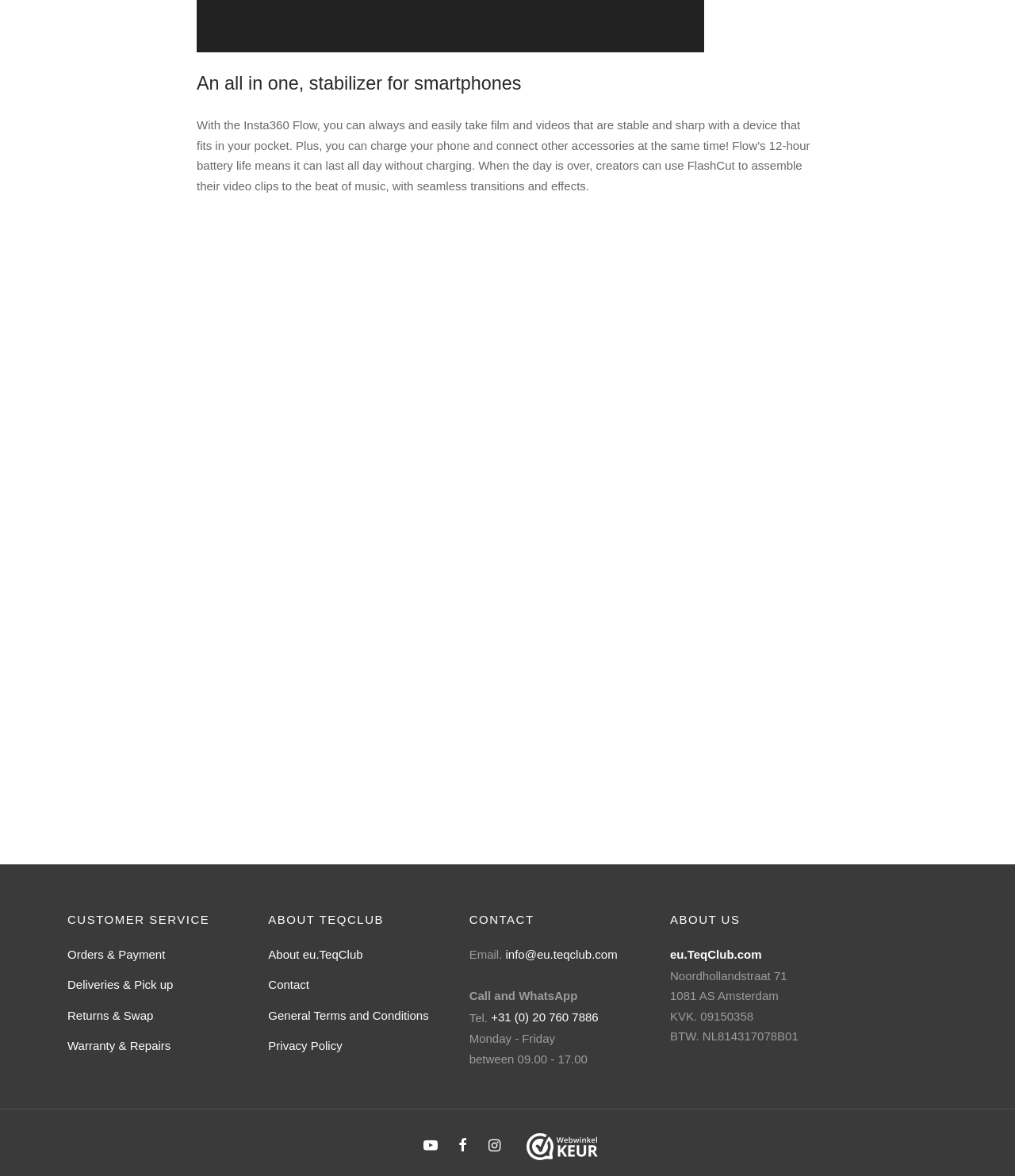Indicate the bounding box coordinates of the clickable region to achieve the following instruction: "Go to the 'Blog' page."

None